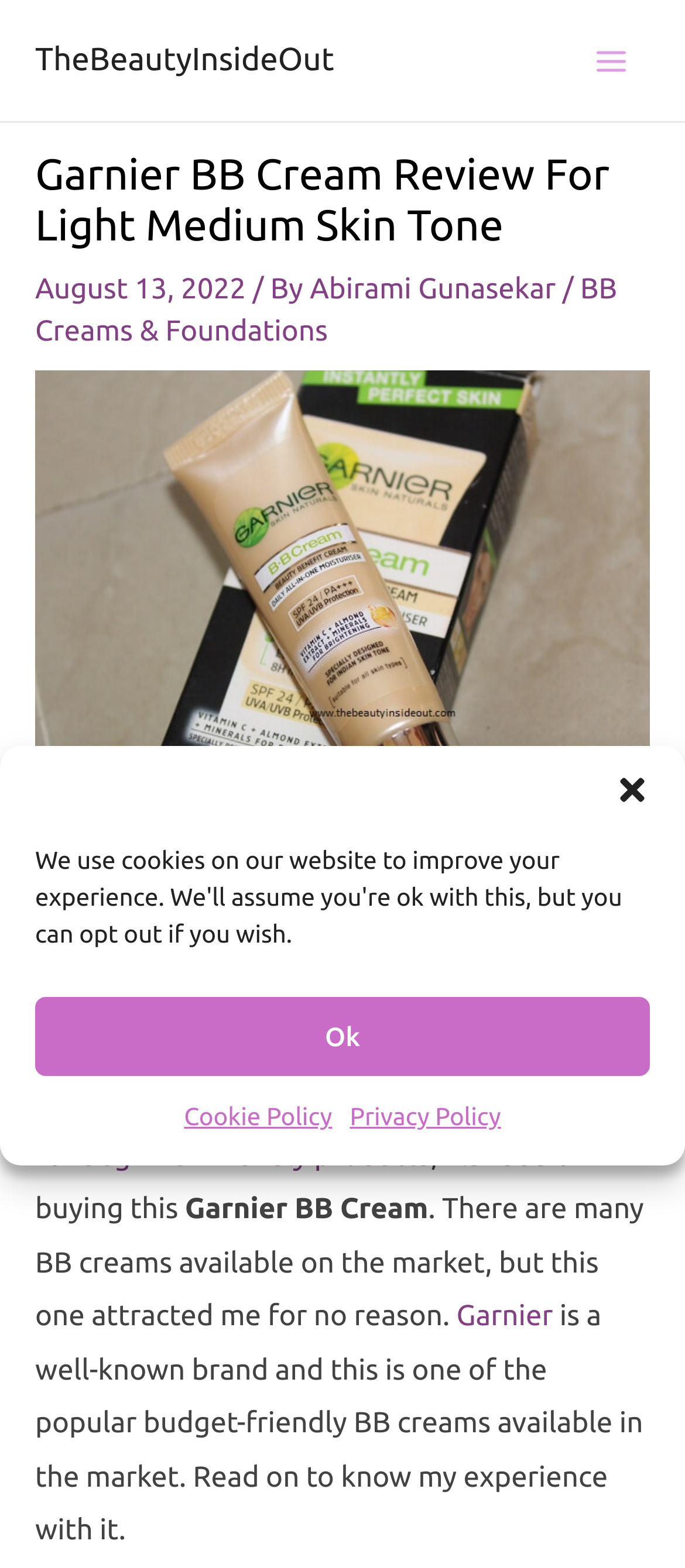Please determine the bounding box coordinates of the area that needs to be clicked to complete this task: 'Learn more about Garnier'. The coordinates must be four float numbers between 0 and 1, formatted as [left, top, right, bottom].

[0.666, 0.83, 0.807, 0.85]